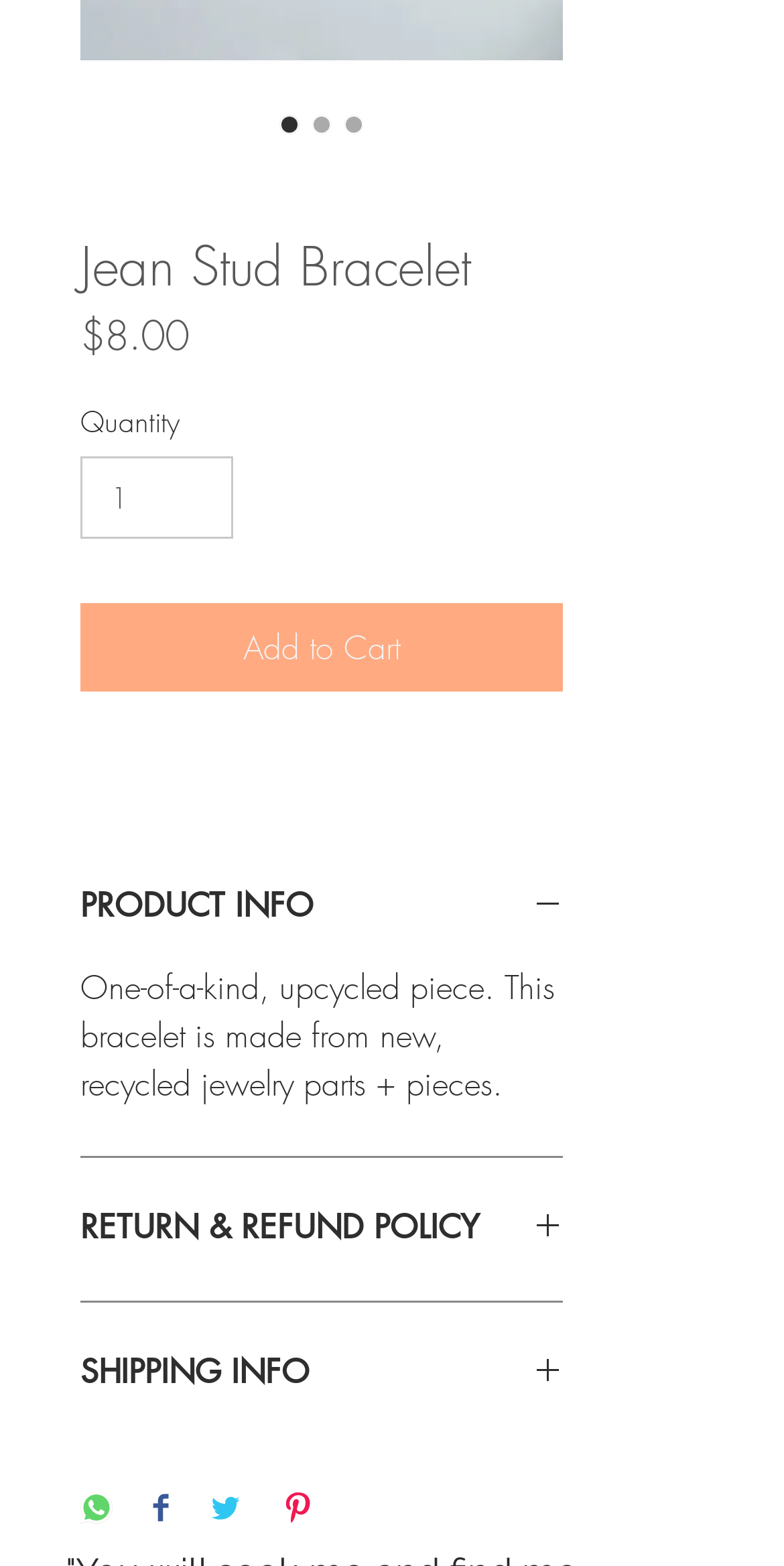Show the bounding box coordinates for the HTML element as described: "aria-label="Share on WhatsApp"".

[0.103, 0.953, 0.144, 0.977]